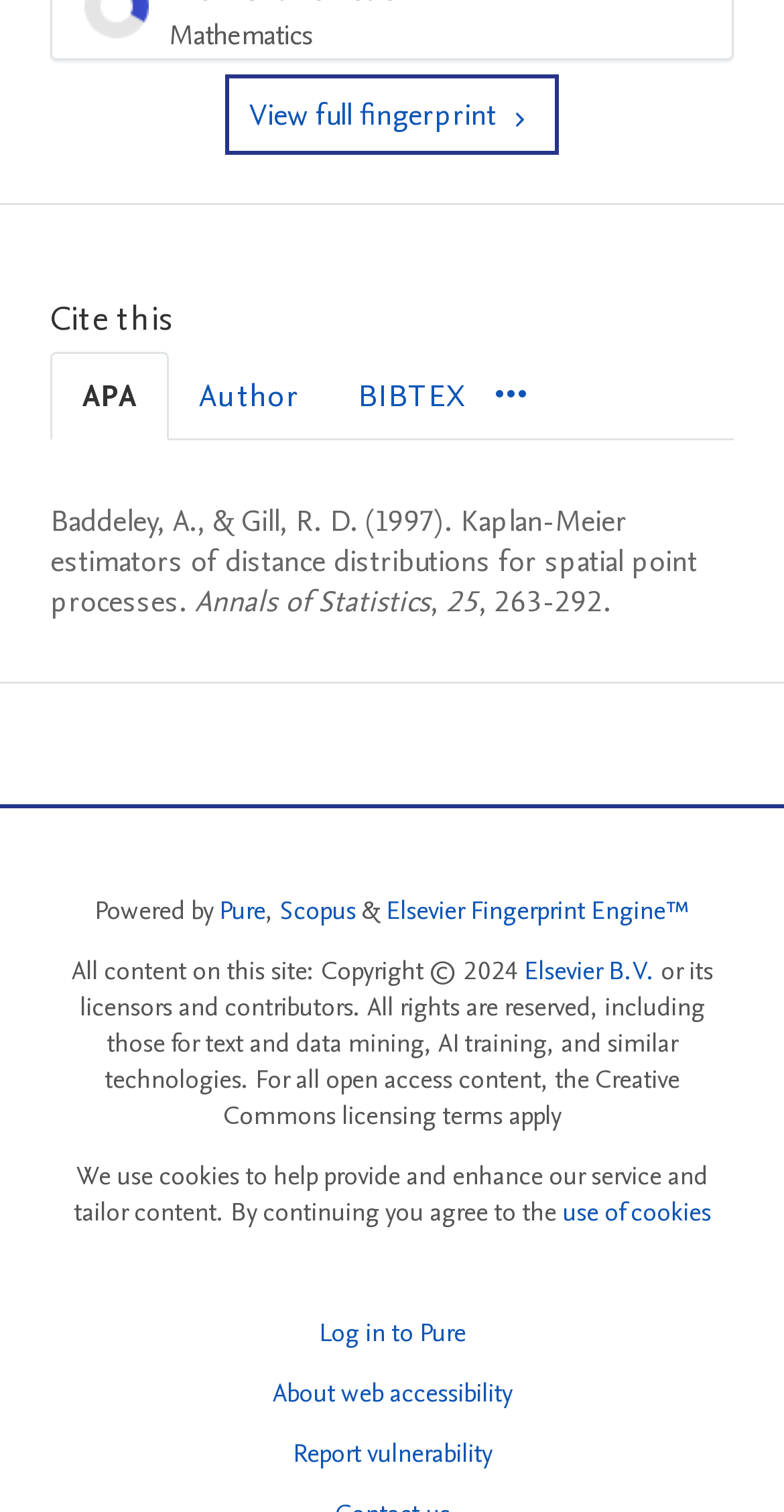Please answer the following question using a single word or phrase: 
What is the title of the article being cited?

Kaplan-Meier estimators of distance distributions for spatial point processes